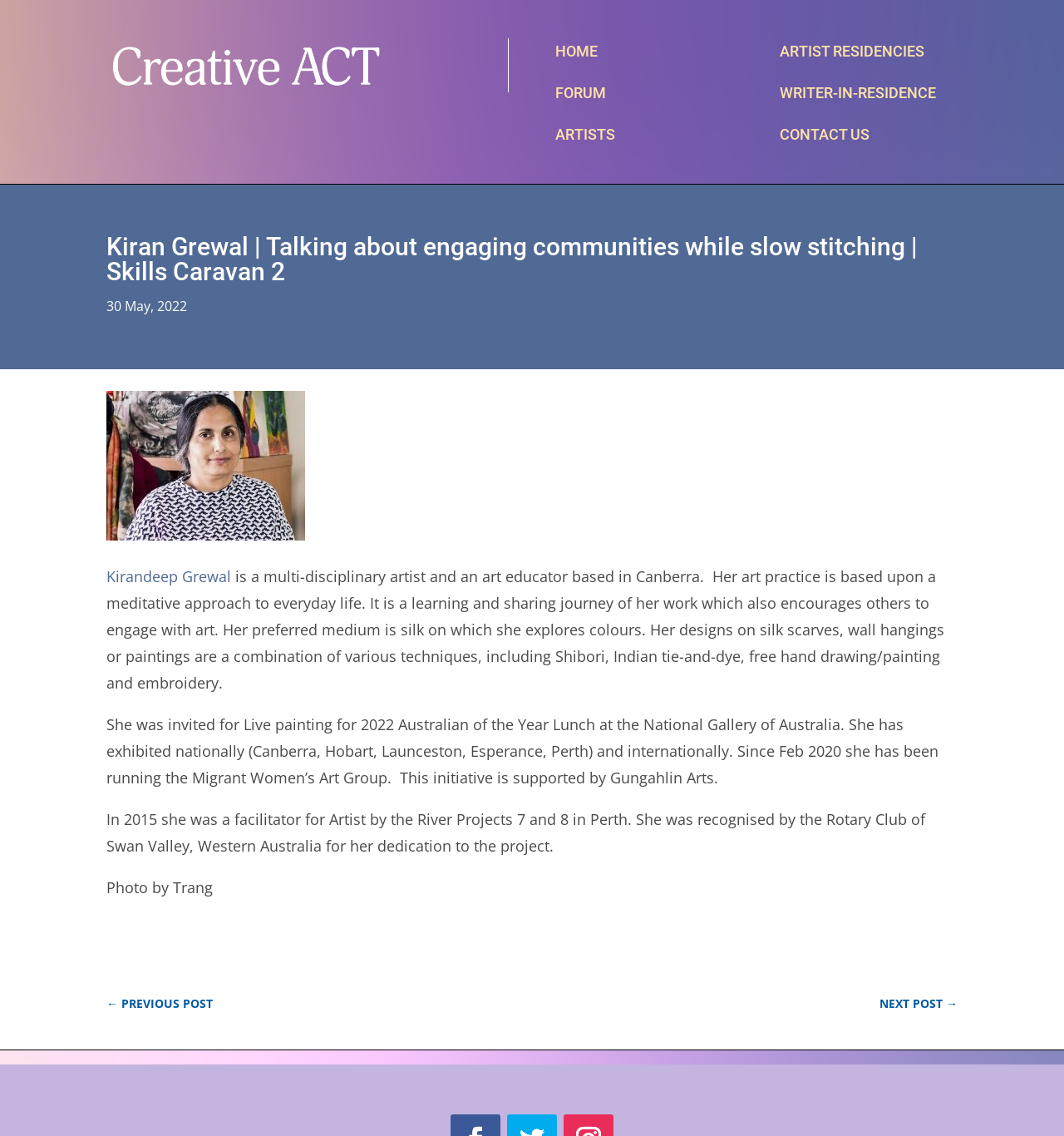Locate the bounding box of the UI element based on this description: "Next Post →". Provide four float numbers between 0 and 1 as [left, top, right, bottom].

[0.827, 0.872, 0.9, 0.896]